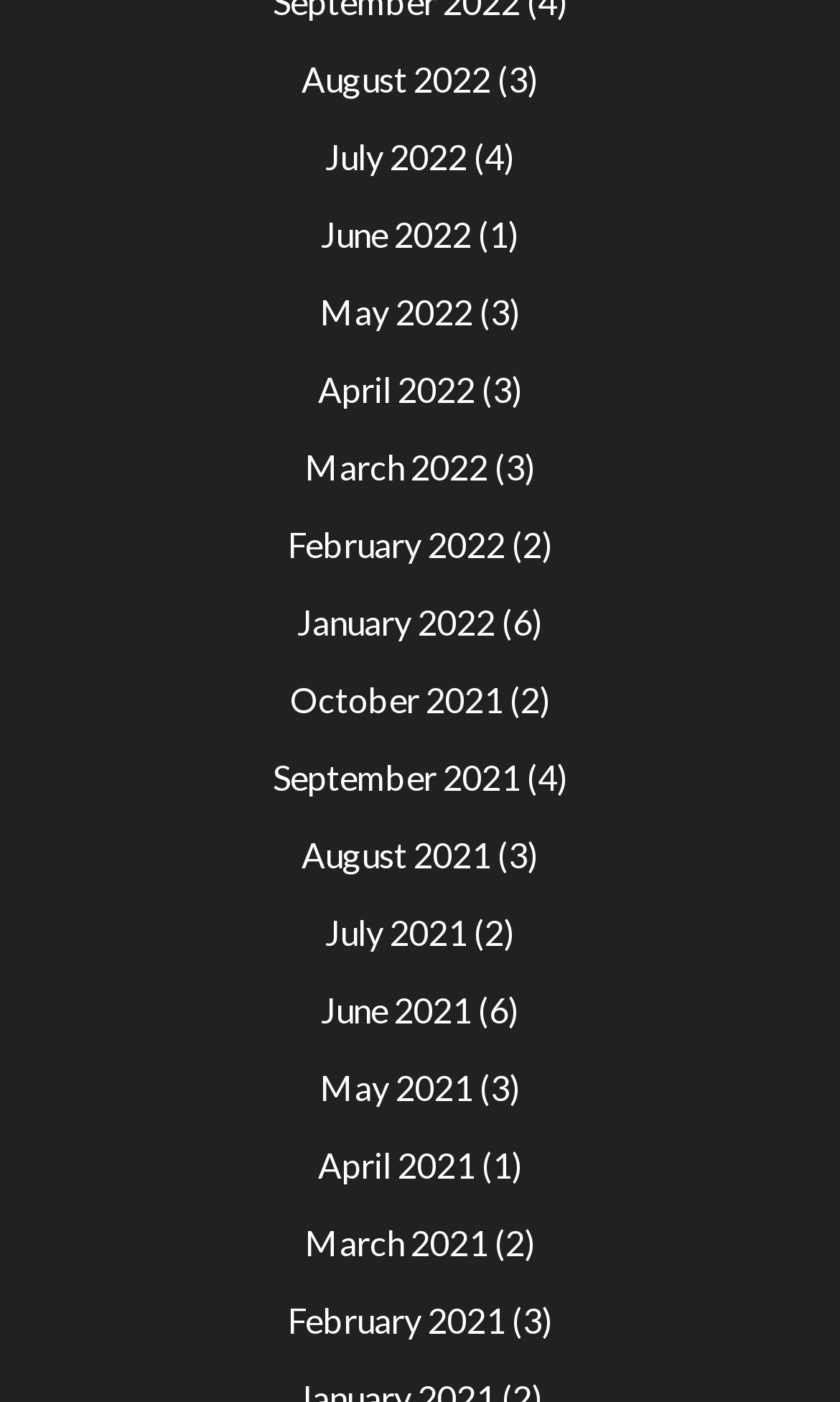Please identify the bounding box coordinates of where to click in order to follow the instruction: "Explore April 2022".

[0.378, 0.262, 0.565, 0.291]